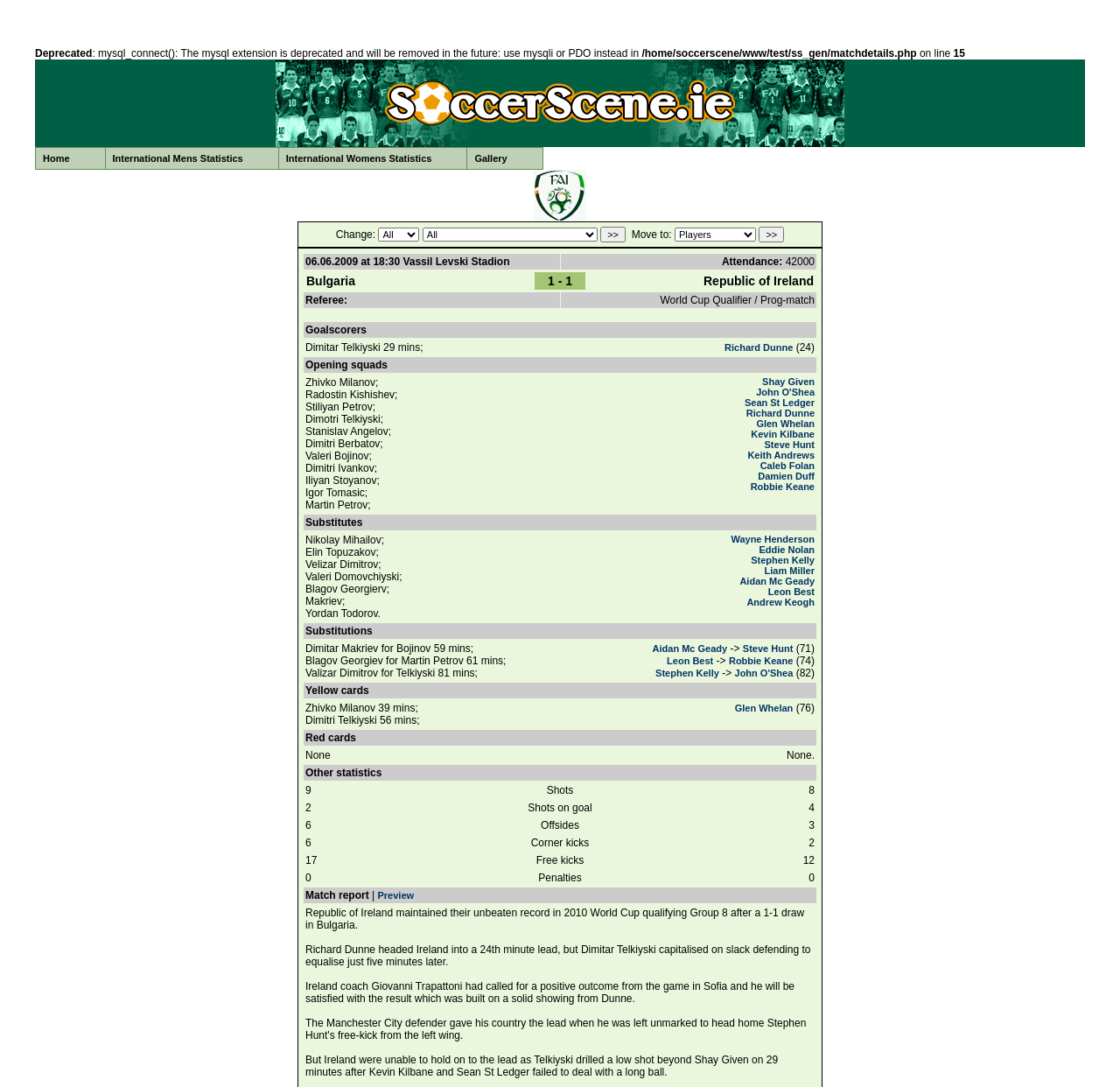How many players were in the opening squad for Bulgaria?
Answer the question with as much detail as possible.

I found the answer by looking at the section that lists the opening squads for both teams, specifically the section that lists the players for Bulgaria. There are 11 players listed, so I assume that's the number of players in the opening squad for Bulgaria.